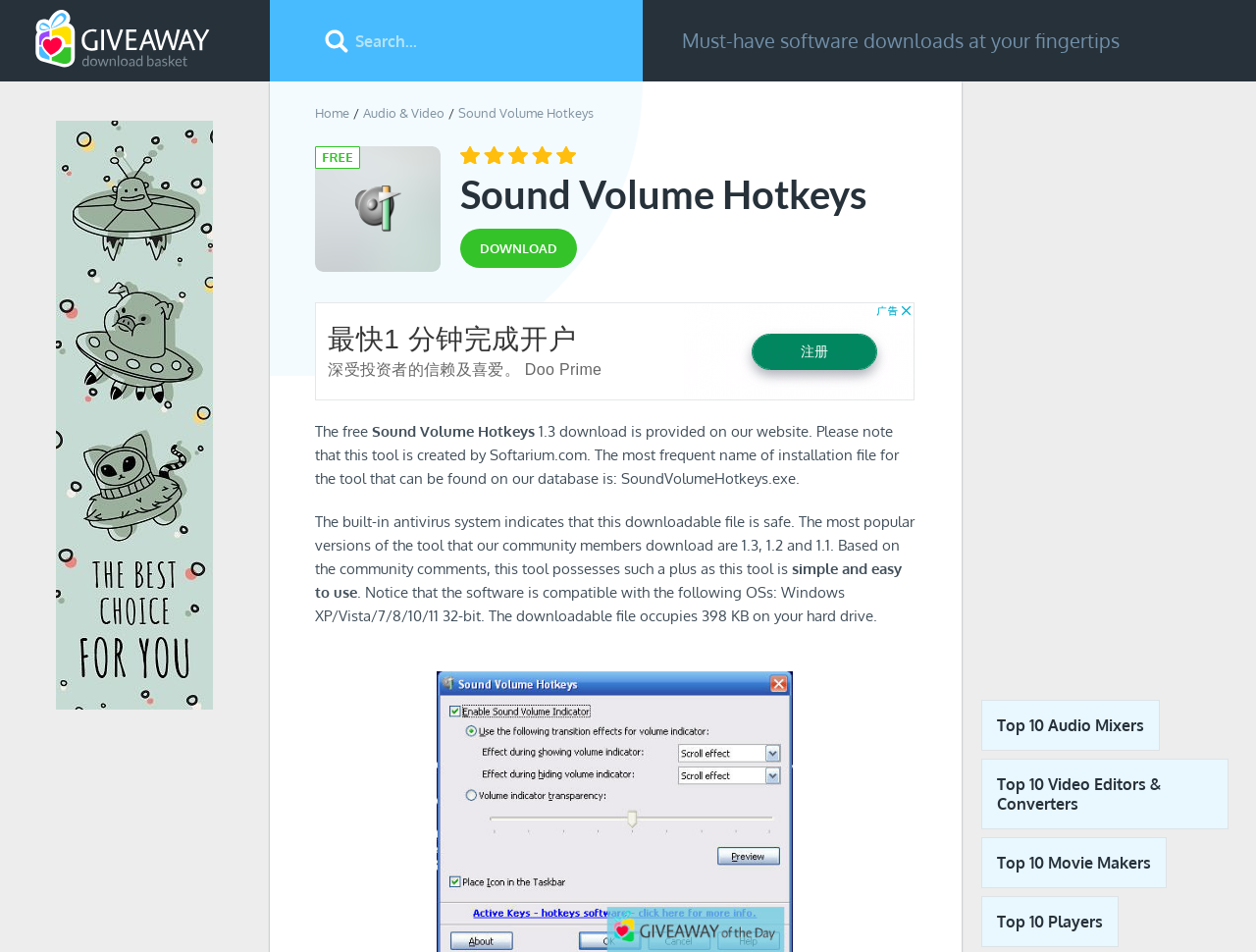Generate the main heading text from the webpage.

Sound Volume Hotkeys